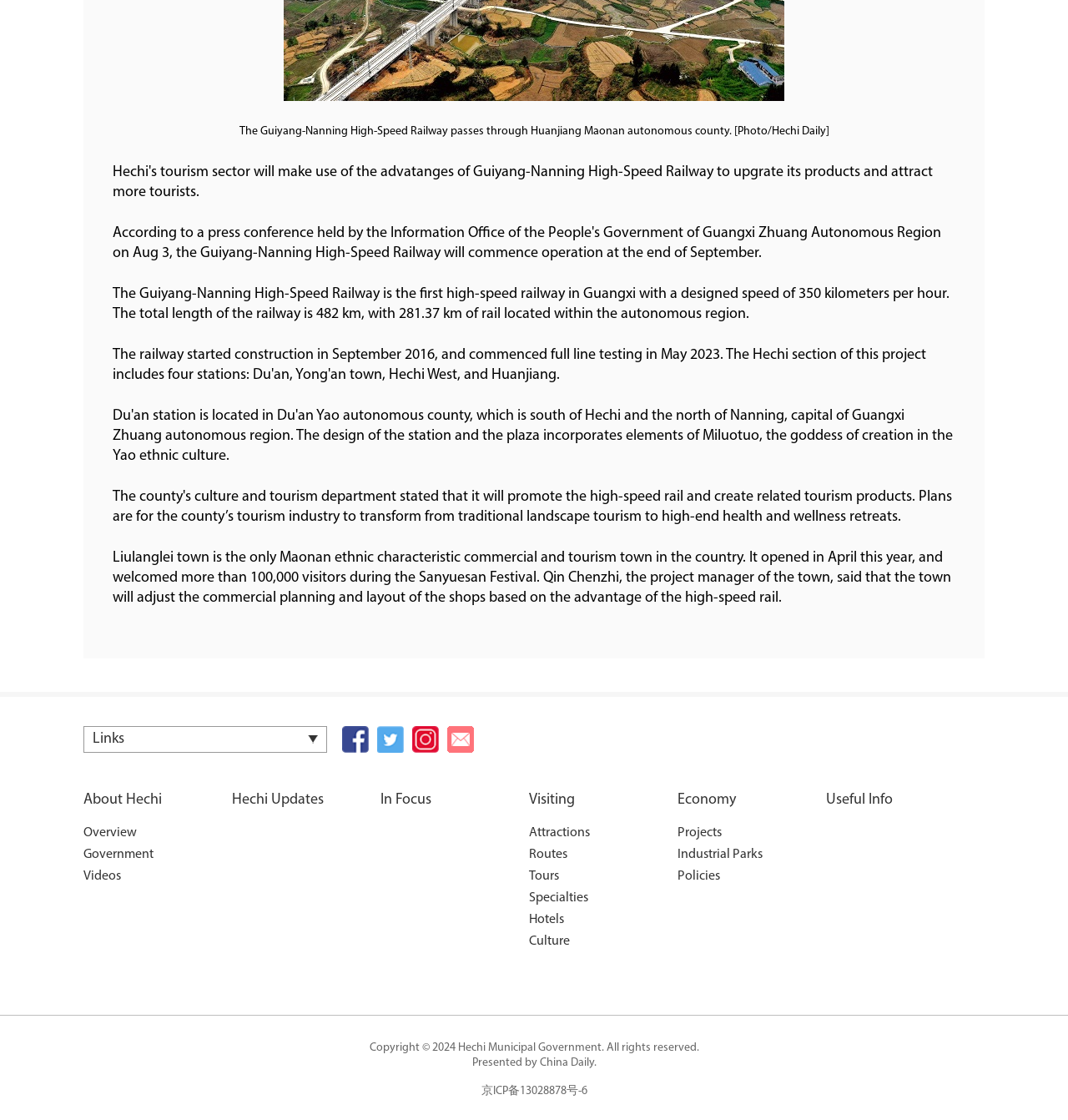Show the bounding box coordinates for the HTML element described as: "Government".

[0.078, 0.753, 0.17, 0.773]